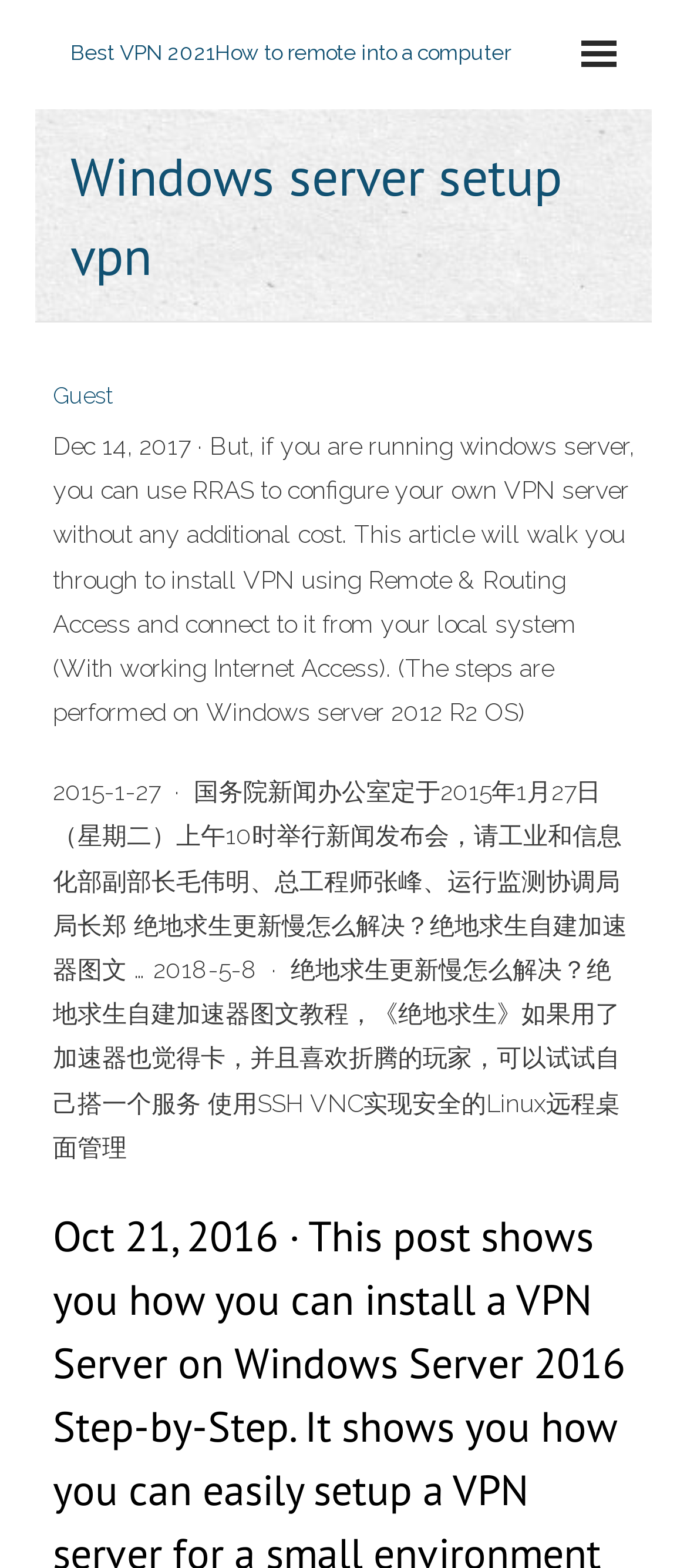Please answer the following question using a single word or phrase: 
What is the author's intention in the article?

Guide to install VPN